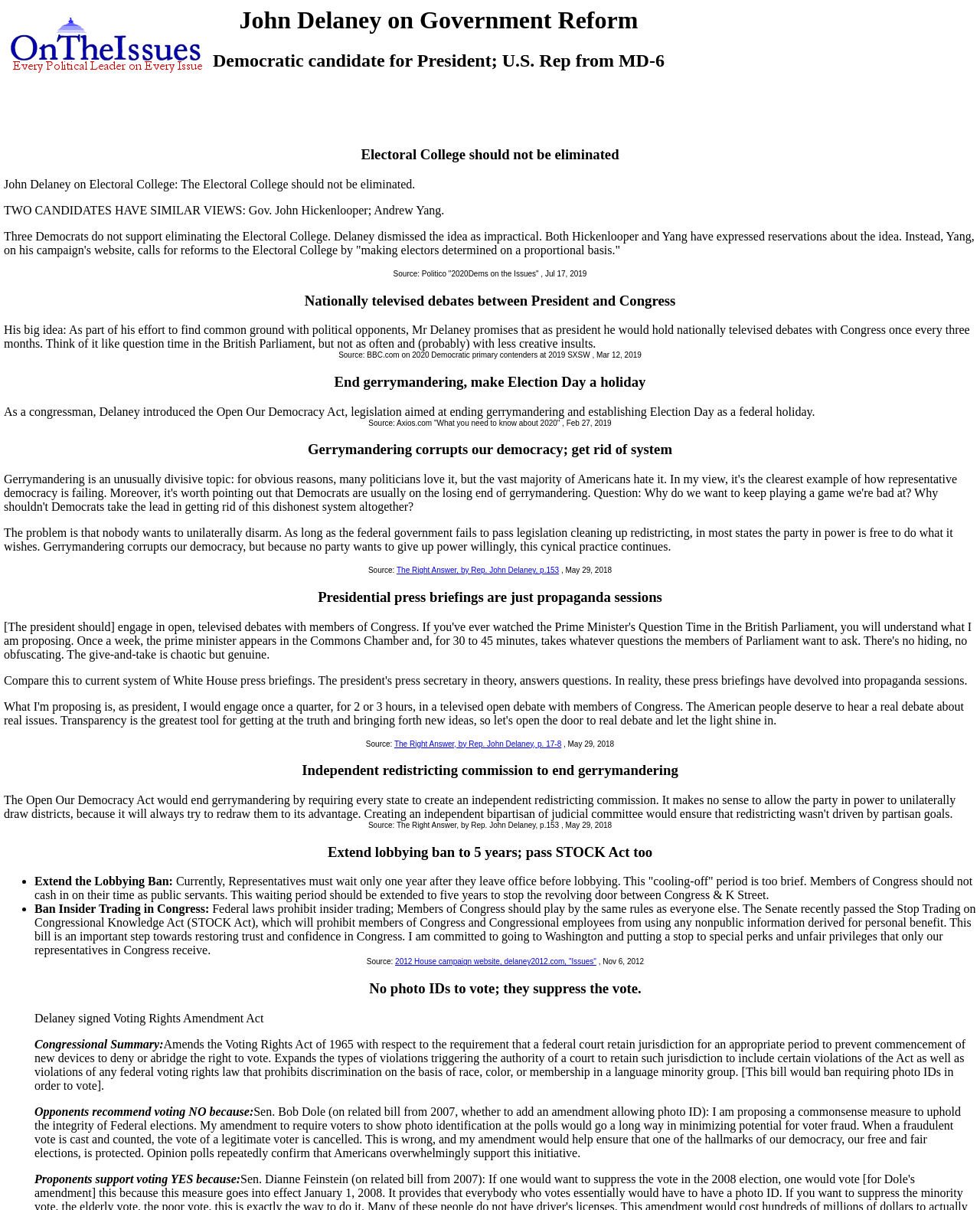Generate the text of the webpage's primary heading.

John Delaney on Government Reform